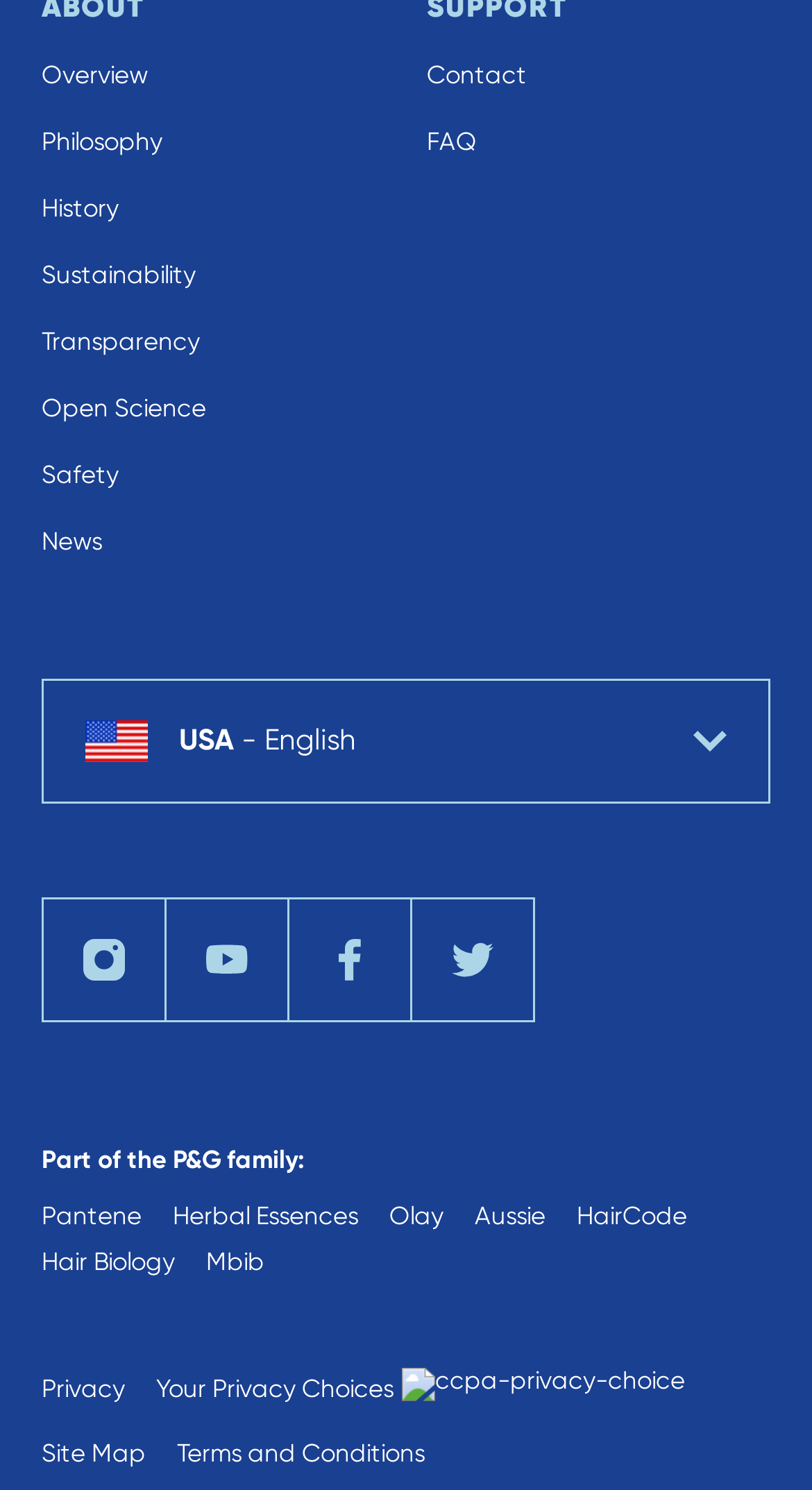How many brands are listed under 'Part of the P&G family:'?
Please give a detailed and elaborate explanation in response to the question.

I counted the number of brands listed under 'Part of the P&G family:', which are Pantene, Herbal Essences, Olay, Aussie, HairCode, and Hair Biology.